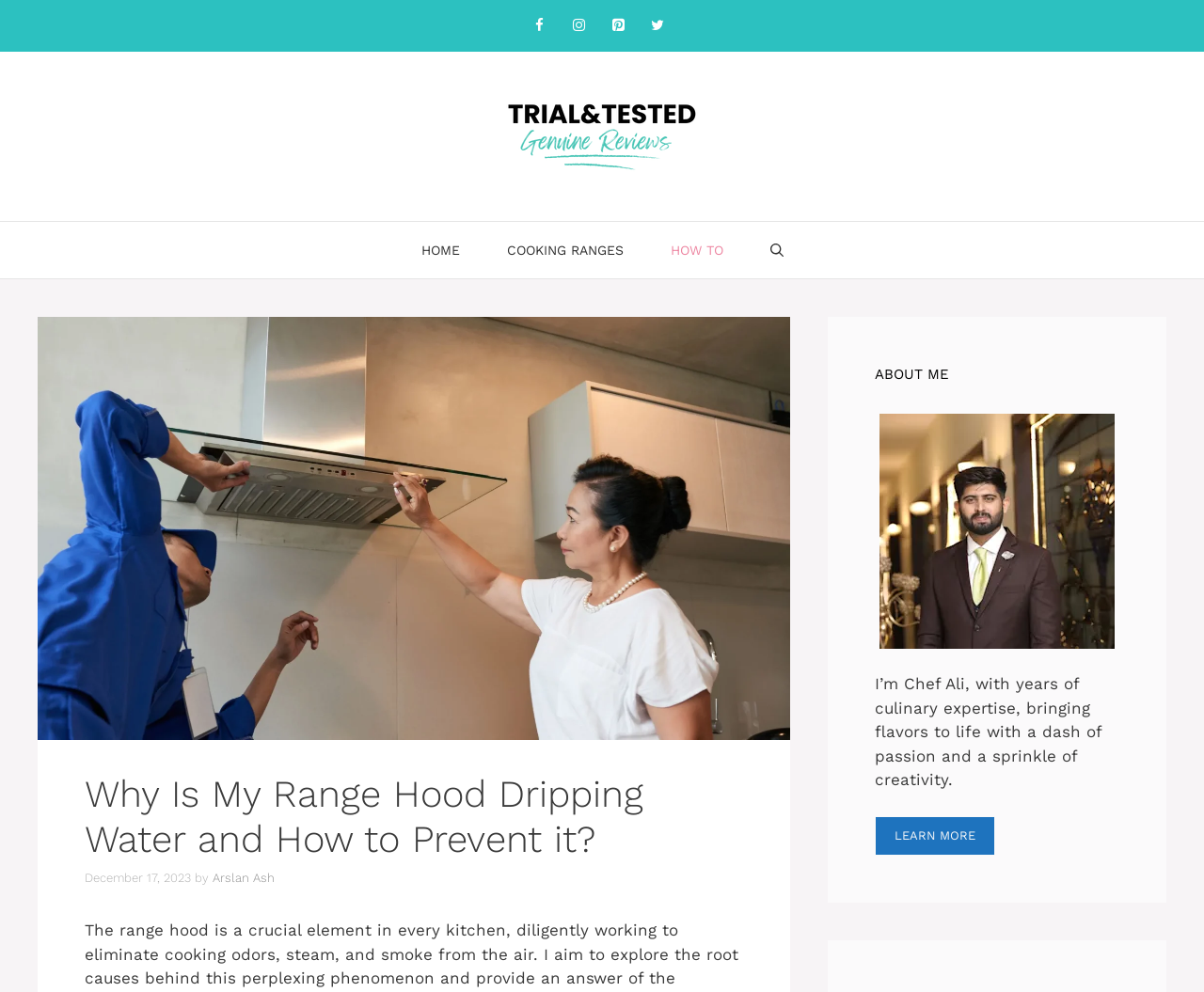Extract the main heading from the webpage content.

Why Is My Range Hood Dripping Water and How to Prevent it?